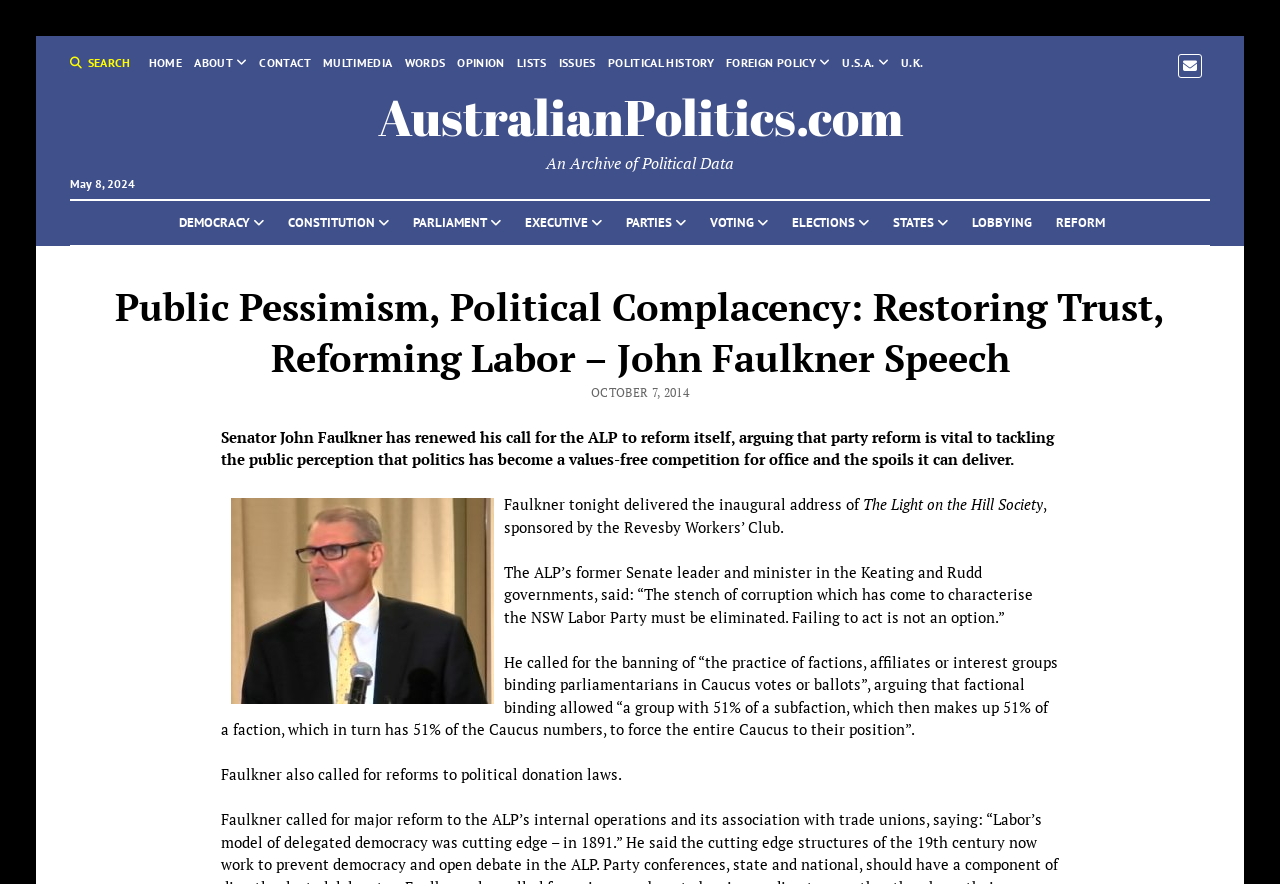Give a complete and precise description of the webpage's appearance.

The webpage appears to be an article or blog post about a speech given by Senator John Faulkner, specifically his inaugural address to The Light on the Hill Society, sponsored by the Revesby Workers' Club. 

At the top of the page, there is a navigation menu with multiple links, including "HOME", "ABOUT", "CONTACT", "MULTIMEDIA", "WORDS", "OPINION", "LISTS", "ISSUES", "POLITICAL HISTORY", "FOREIGN POLICY", "U.S.A.", and "U.K.". 

Below the navigation menu, there is a search button and an email link. The title of the webpage, "Public Pessimism, Political Complacency: Restoring Trust, Reforming Labor - John Faulkner Speech - AustralianPolitics.com", is displayed prominently. 

On the left side of the page, there are several links related to democracy, constitution, parliament, executive, parties, voting, elections, states, lobbying, and reform. 

The main content of the page is the article about Senator John Faulkner's speech. The article starts with a heading that repeats the title of the webpage. Below the heading, there is a date "OCTOBER 7, 2014". 

The article then summarizes Senator Faulkner's call for the Australian Labor Party (ALP) to reform itself, arguing that party reform is vital to tackling the public perception that politics has become a values-free competition for office and the spoils it can deliver. 

An image of Senator Faulkner is displayed on the page, along with several paragraphs of text that quote his speech. In the speech, Senator Faulkner calls for the elimination of corruption in the NSW Labor Party and argues for reforms to political donation laws.